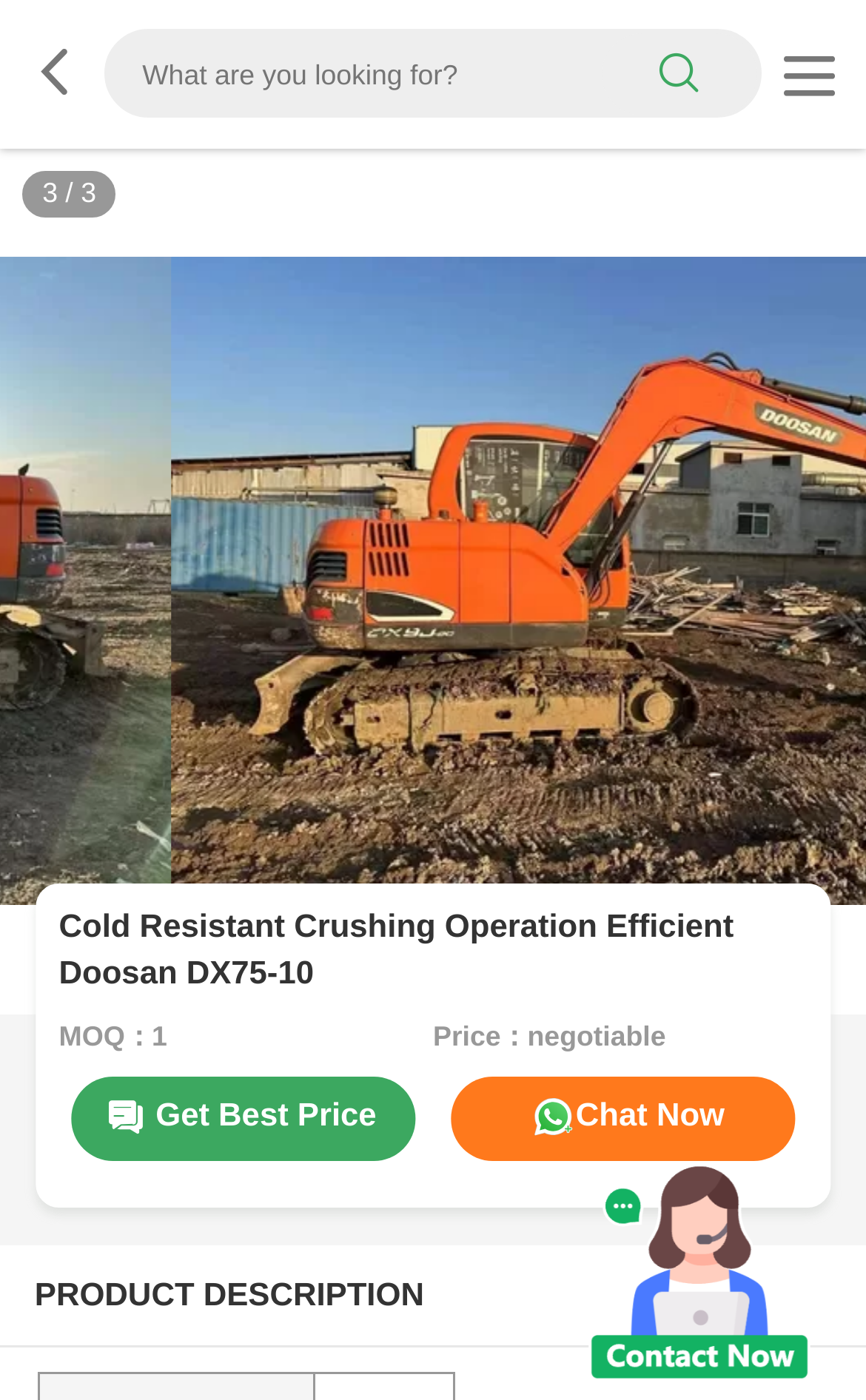What is the price of the product?
Based on the screenshot, provide your answer in one word or phrase.

negotiable